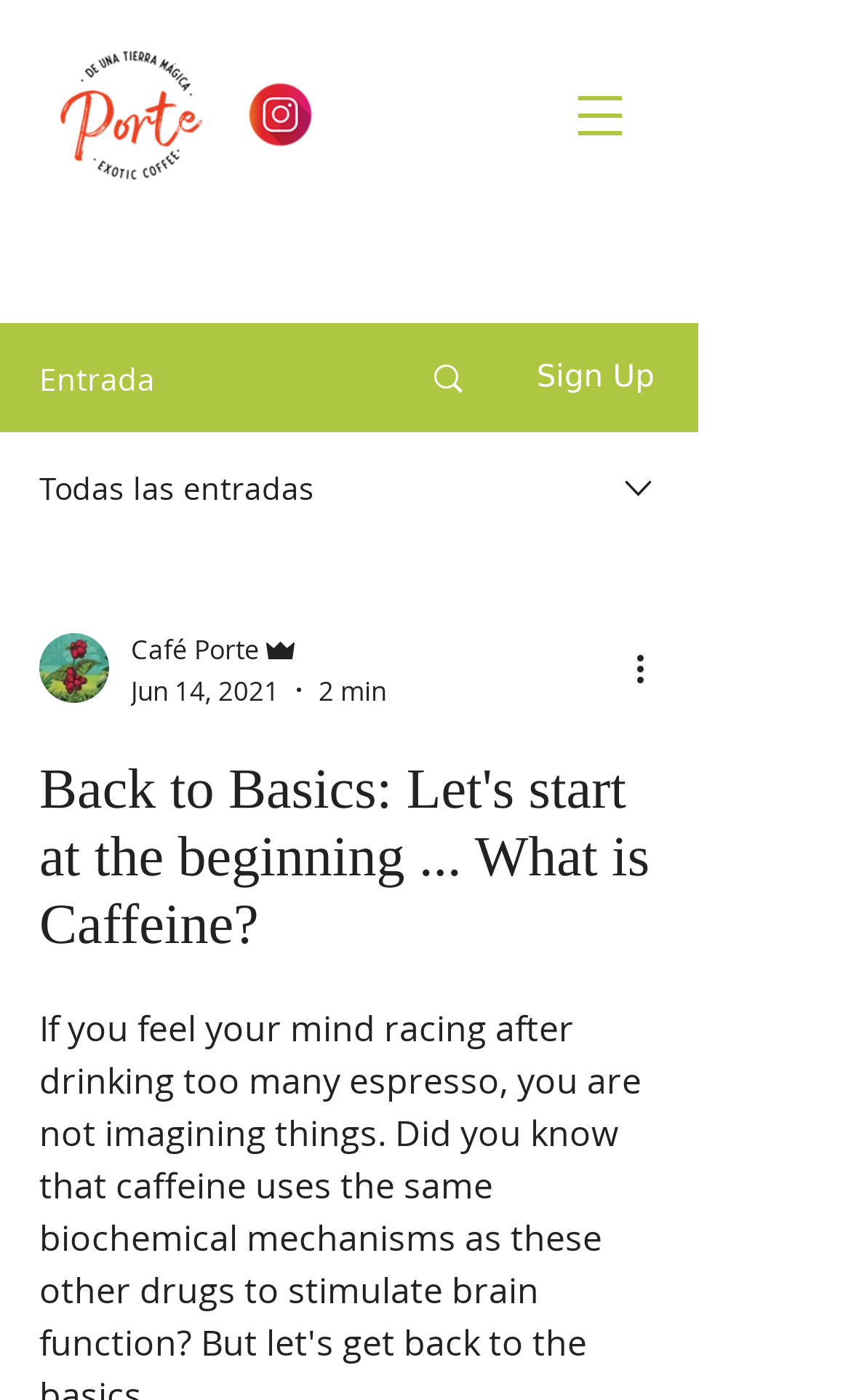Provide the bounding box coordinates, formatted as (top-left x, top-left y, bottom-right x, bottom-right y), with all values being floating point numbers between 0 and 1. Identify the bounding box of the UI element that matches the description: aria-label="More actions"

[0.738, 0.458, 0.8, 0.496]